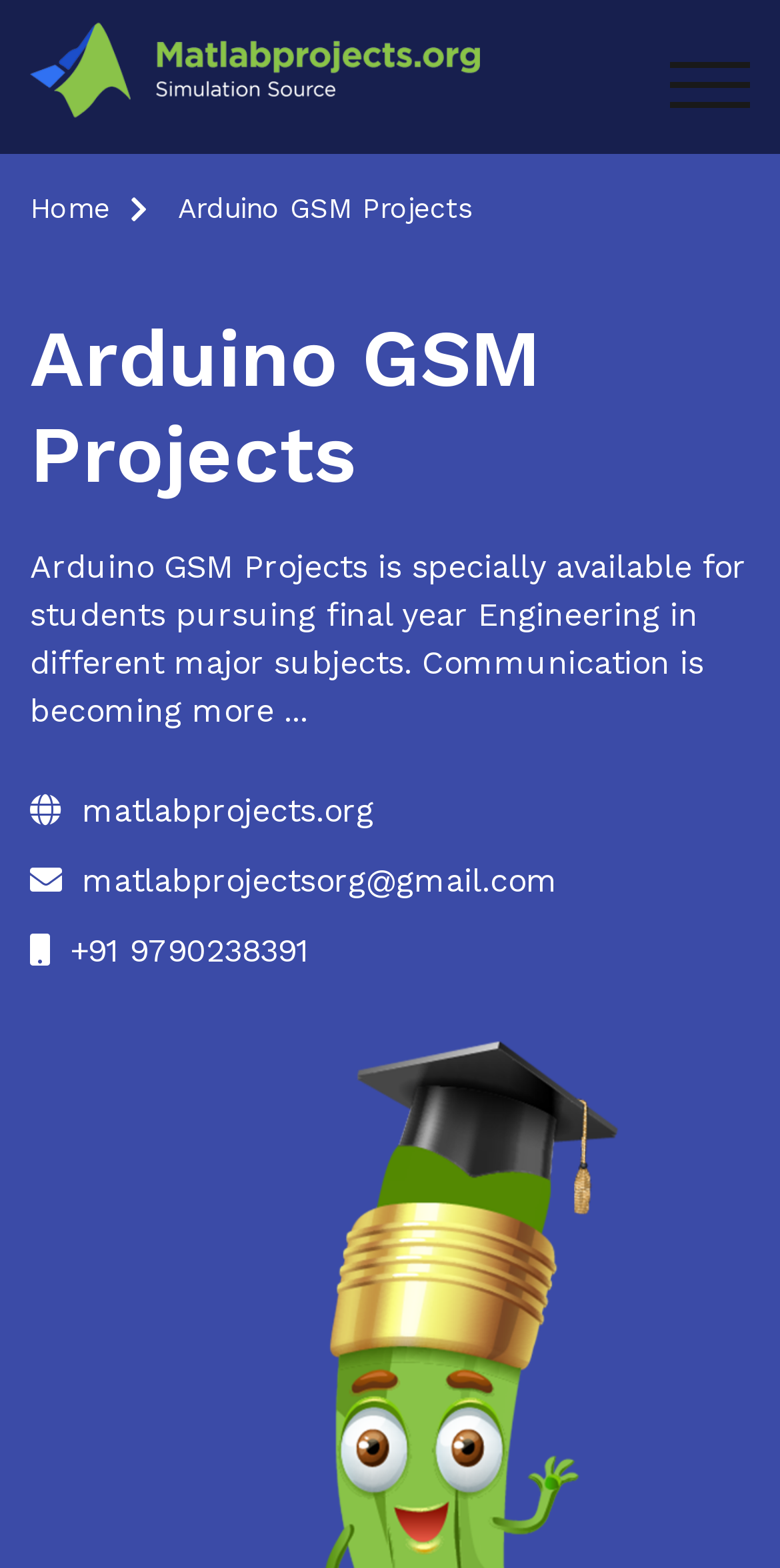Locate the bounding box of the UI element defined by this description: "matlabprojectsorg@gmail.com". The coordinates should be given as four float numbers between 0 and 1, formatted as [left, top, right, bottom].

[0.038, 0.55, 0.715, 0.574]